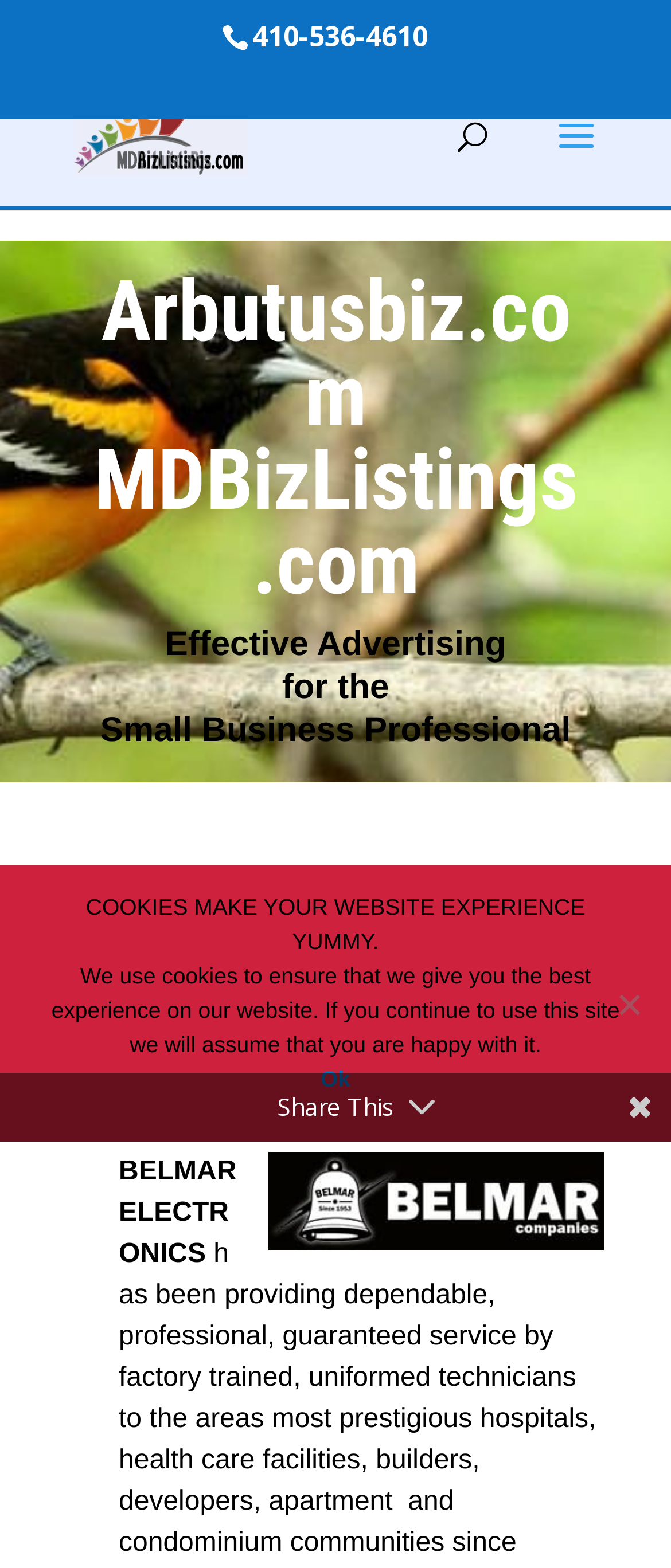How many links are there in the top section?
Based on the visual content, answer with a single word or a brief phrase.

2